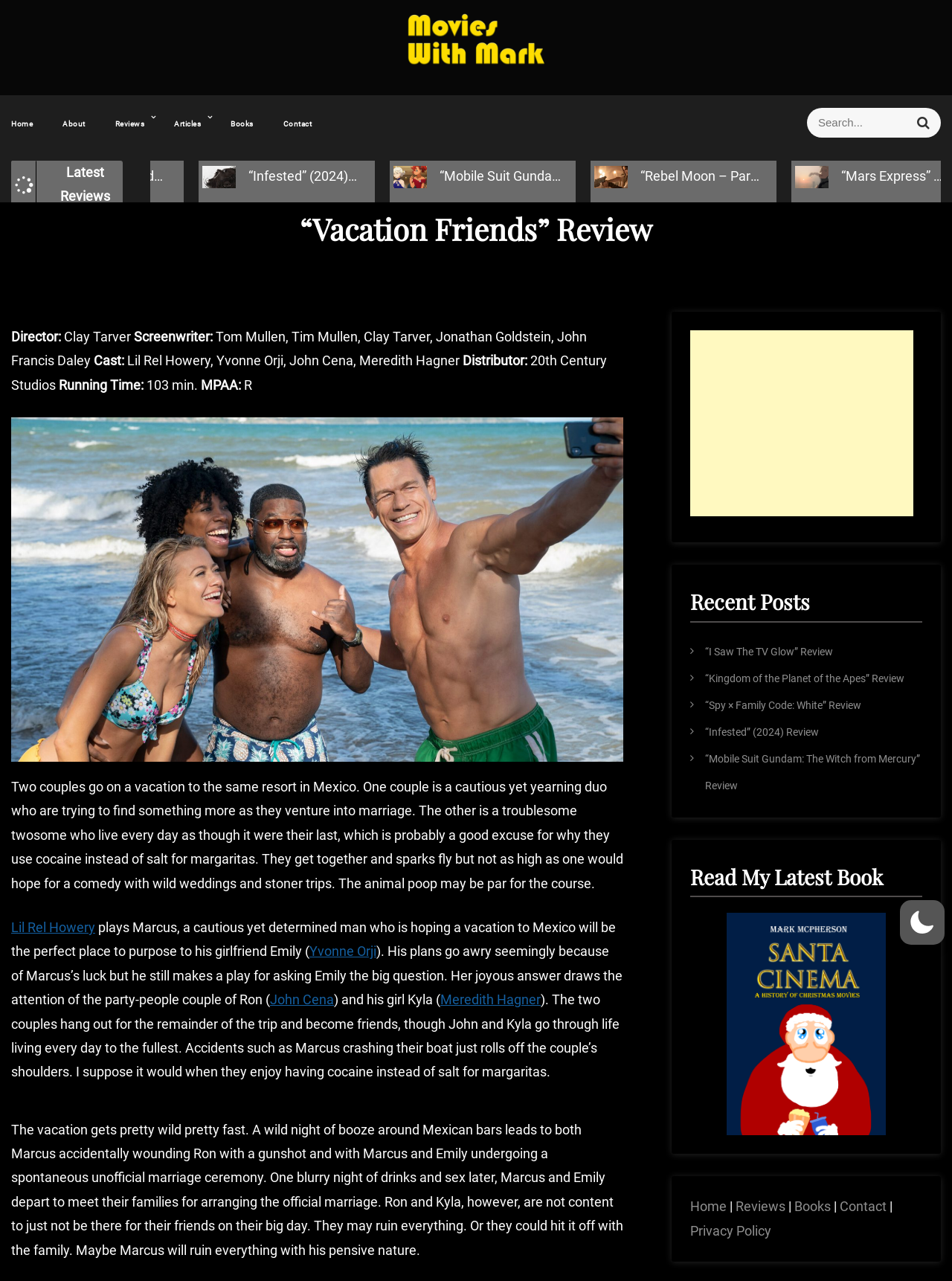Identify the bounding box coordinates of the HTML element based on this description: "parent_node: Search for: name="s" placeholder="Search..."".

[0.848, 0.084, 0.988, 0.107]